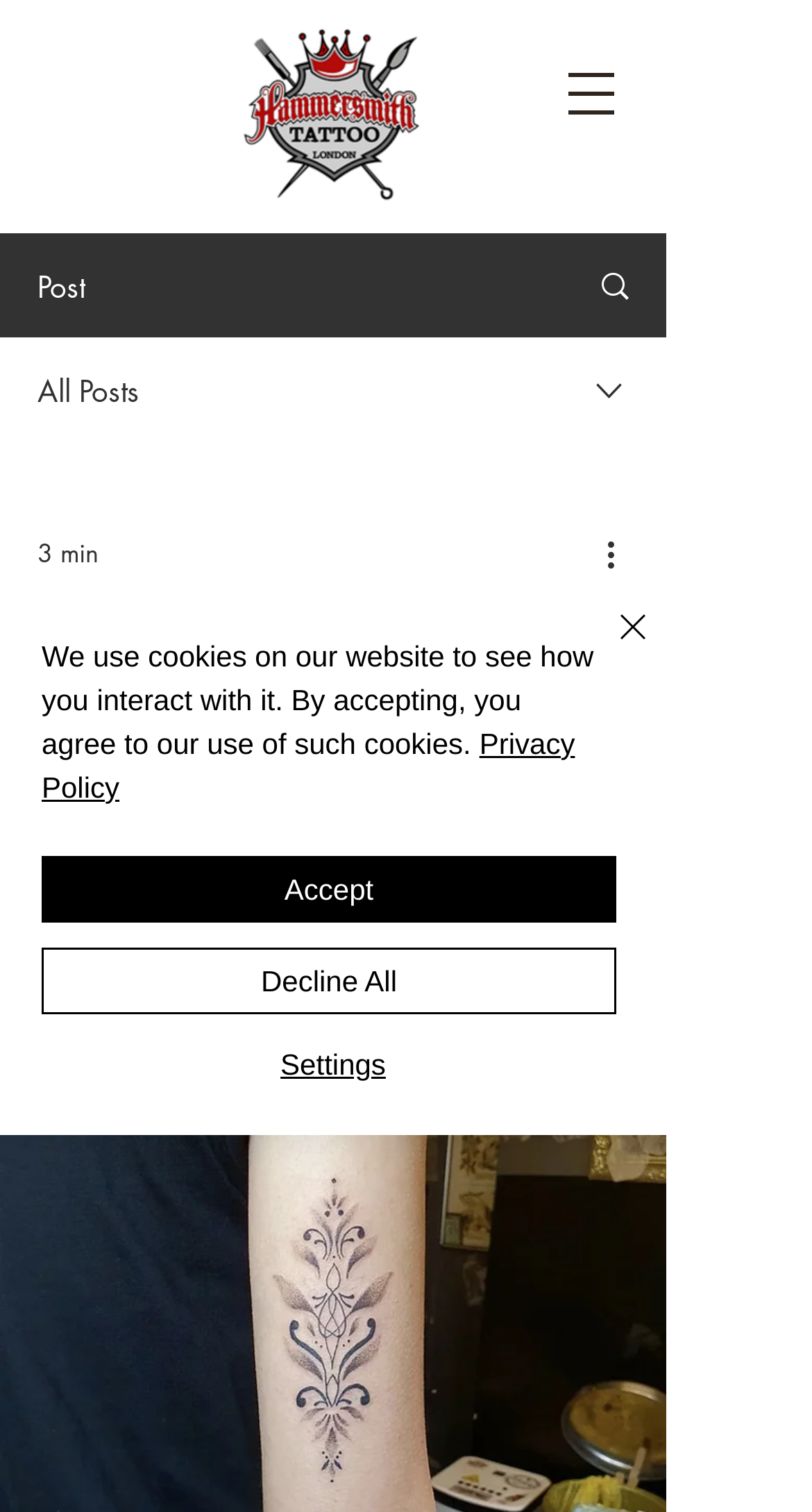Identify the first-level heading on the webpage and generate its text content.

Walk in tattoos at Hammersmith Tattoo London.